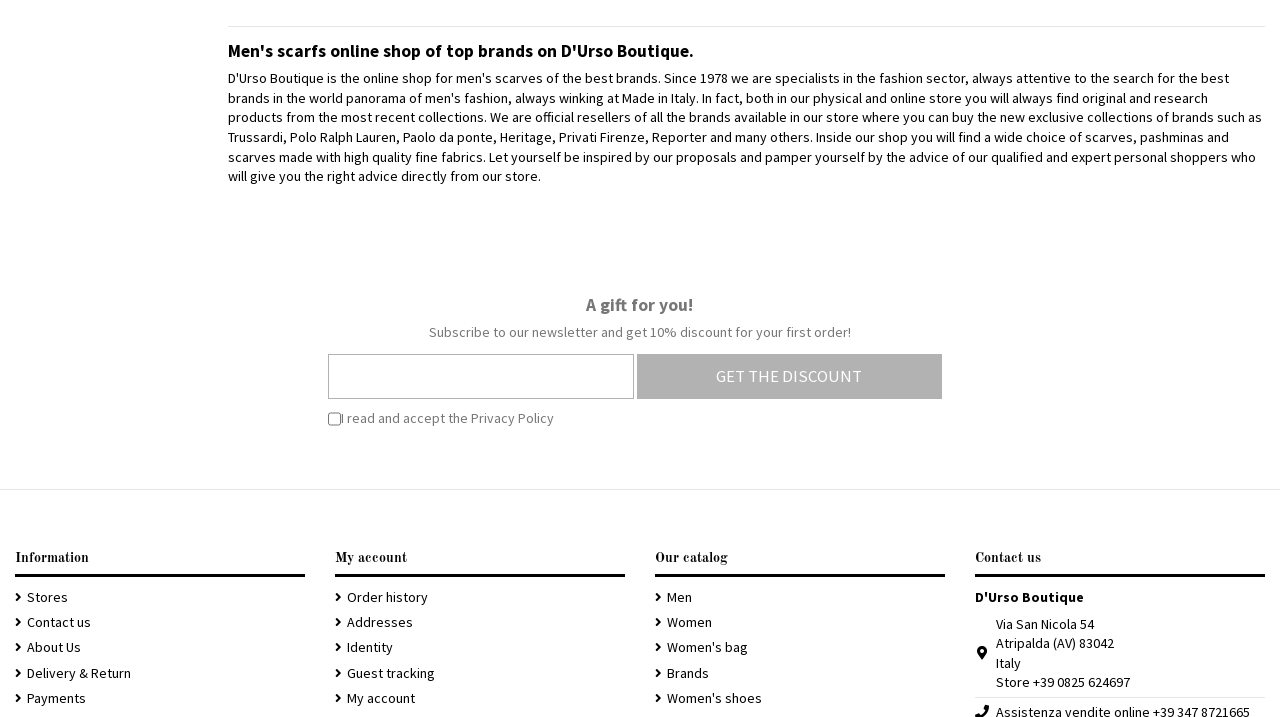Use a single word or phrase to respond to the question:
How many links are there under 'My account'?

5 links